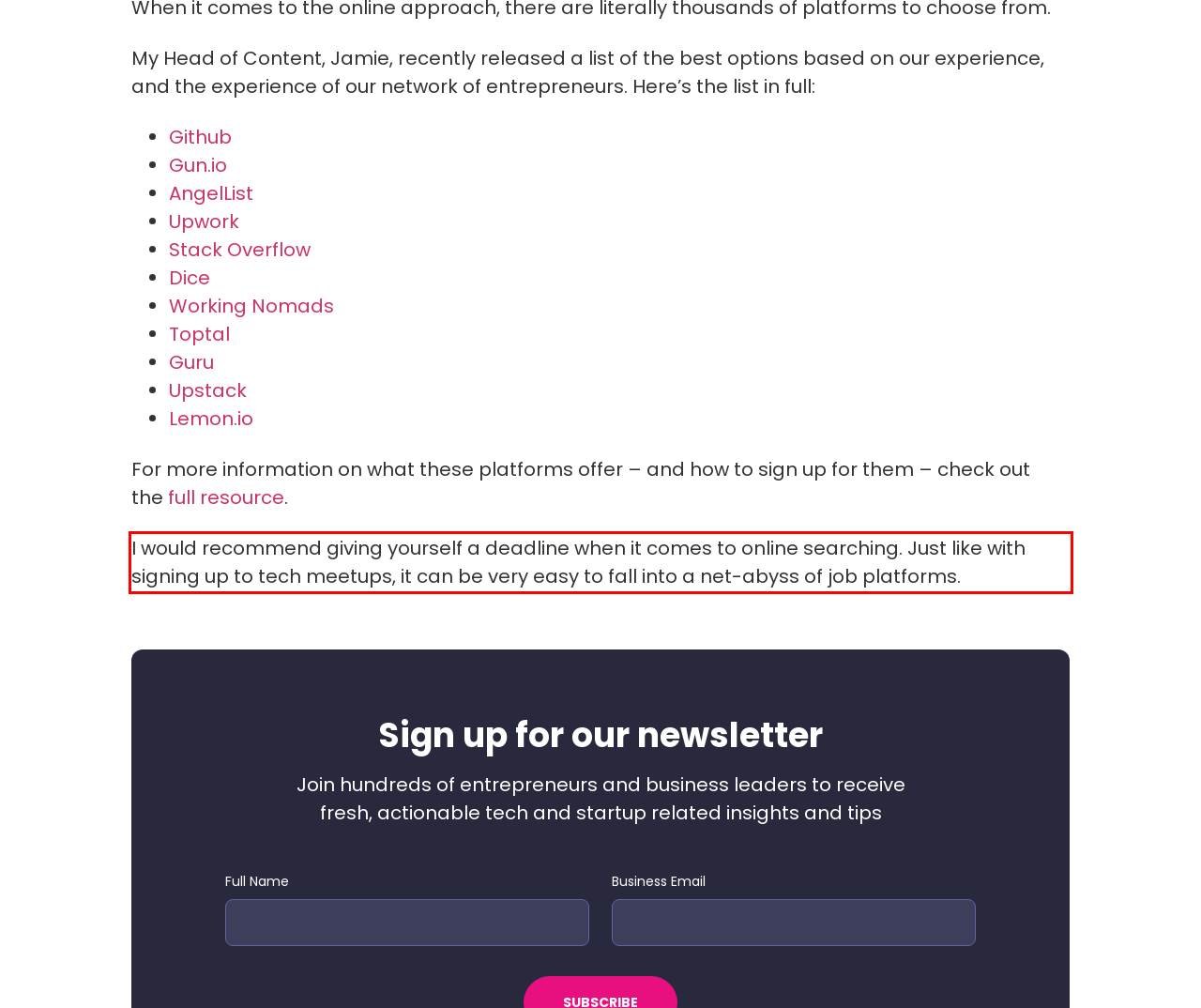You are provided with a screenshot of a webpage that includes a UI element enclosed in a red rectangle. Extract the text content inside this red rectangle.

I would recommend giving yourself a deadline when it comes to online searching. Just like with signing up to tech meetups, it can be very easy to fall into a net-abyss of job platforms.